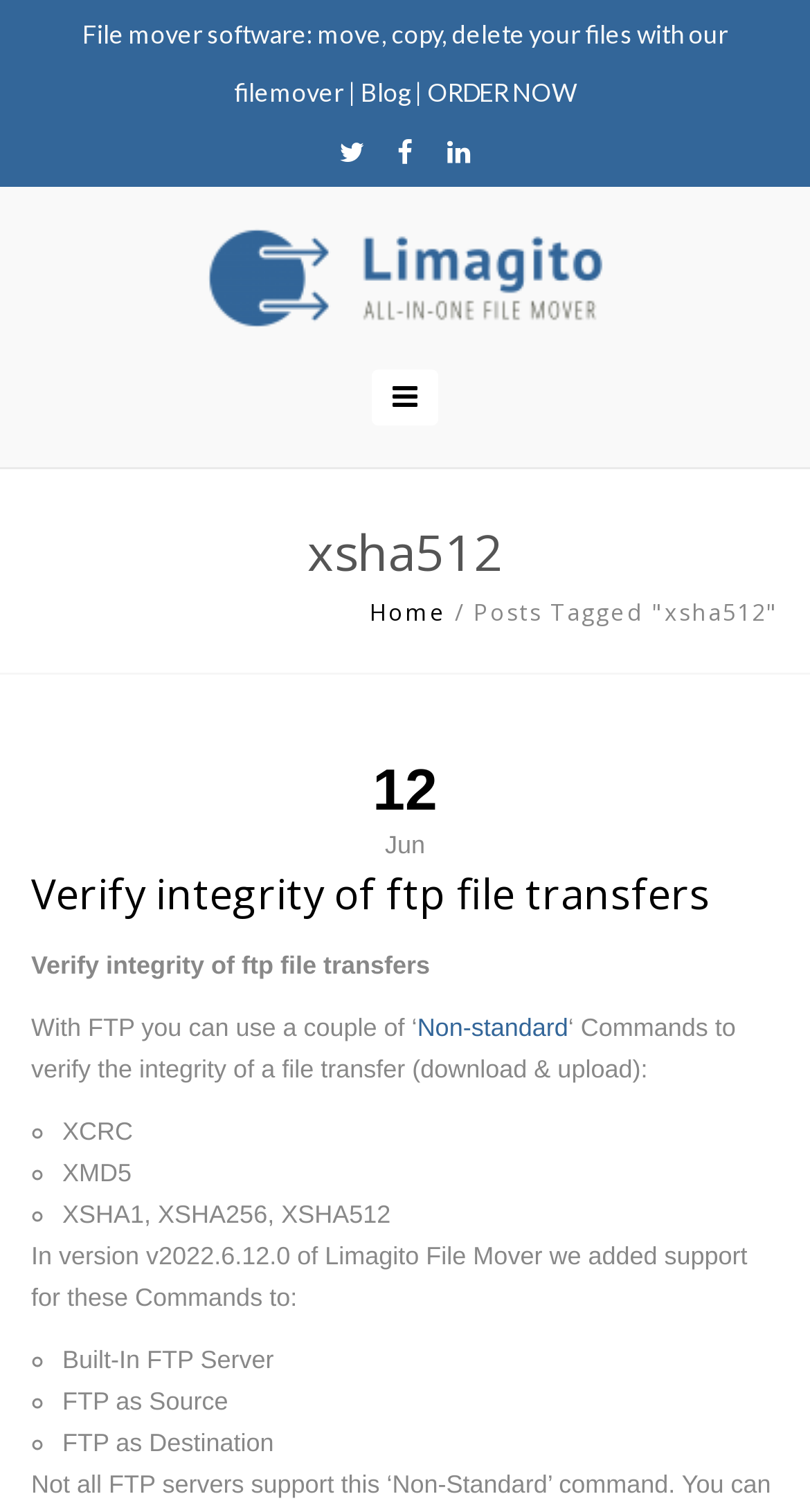Locate the UI element described as follows: "ORDER NOW". Return the bounding box coordinates as four float numbers between 0 and 1 in the order [left, top, right, bottom].

[0.527, 0.051, 0.712, 0.071]